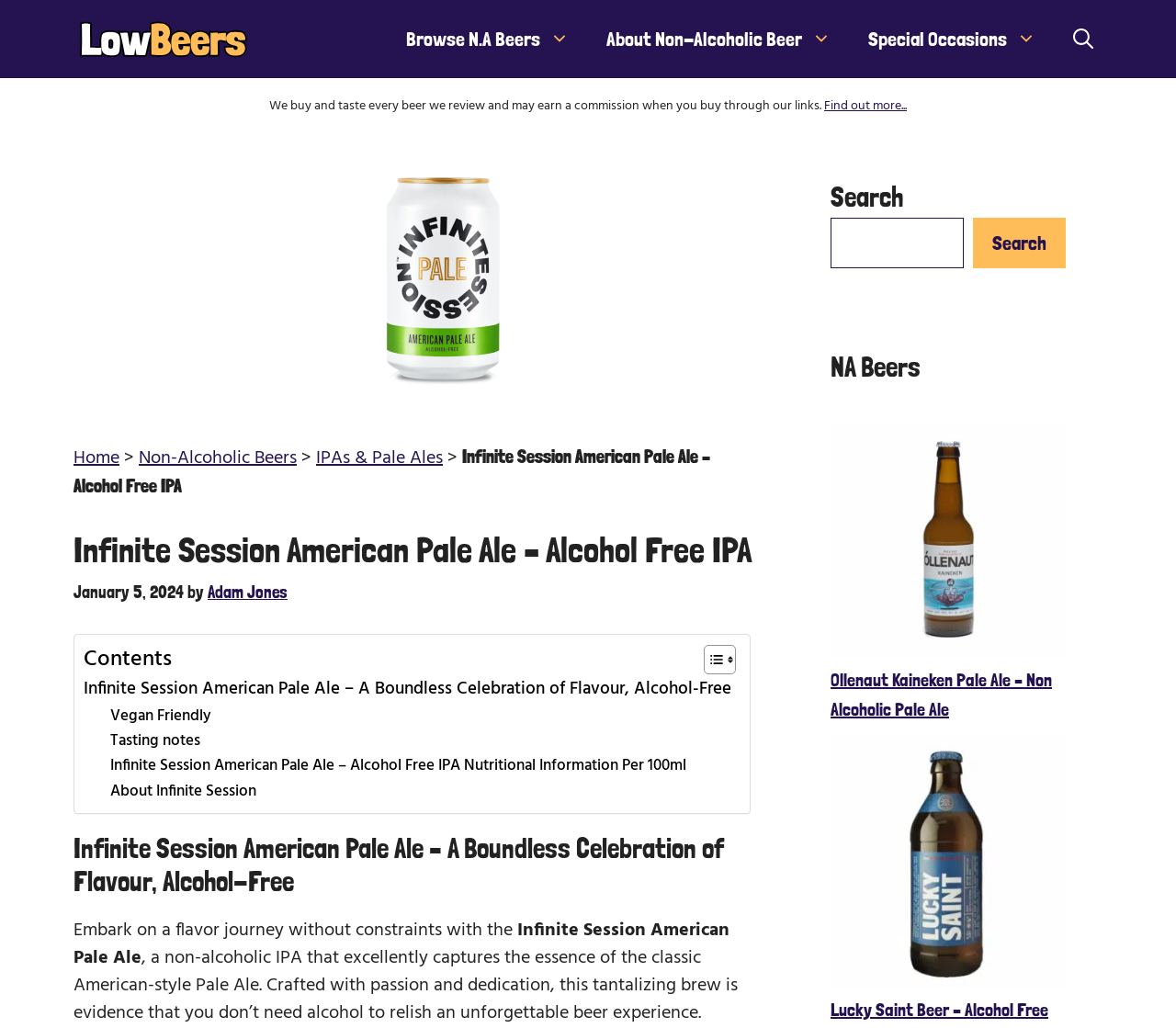Locate the bounding box coordinates of the clickable region necessary to complete the following instruction: "Search for a beer". Provide the coordinates in the format of four float numbers between 0 and 1, i.e., [left, top, right, bottom].

[0.706, 0.212, 0.82, 0.261]